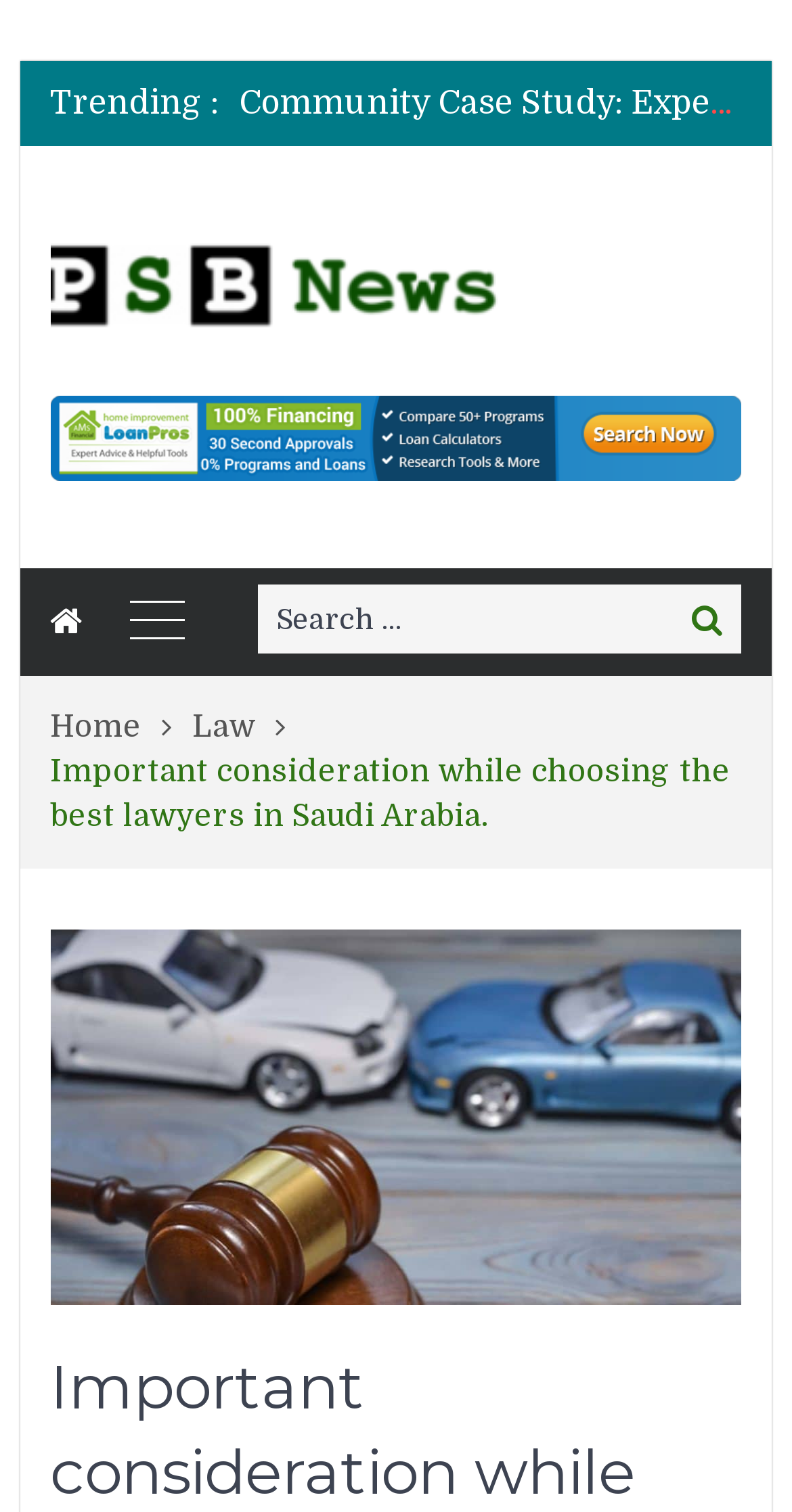Is the current article part of a series?
Please provide a full and detailed response to the question.

I couldn't find any information on the webpage that suggests the current article is part of a series. There are no indicators such as 'Part 1 of 2' or 'Series: Law in Saudi Arabia' that would imply a series.